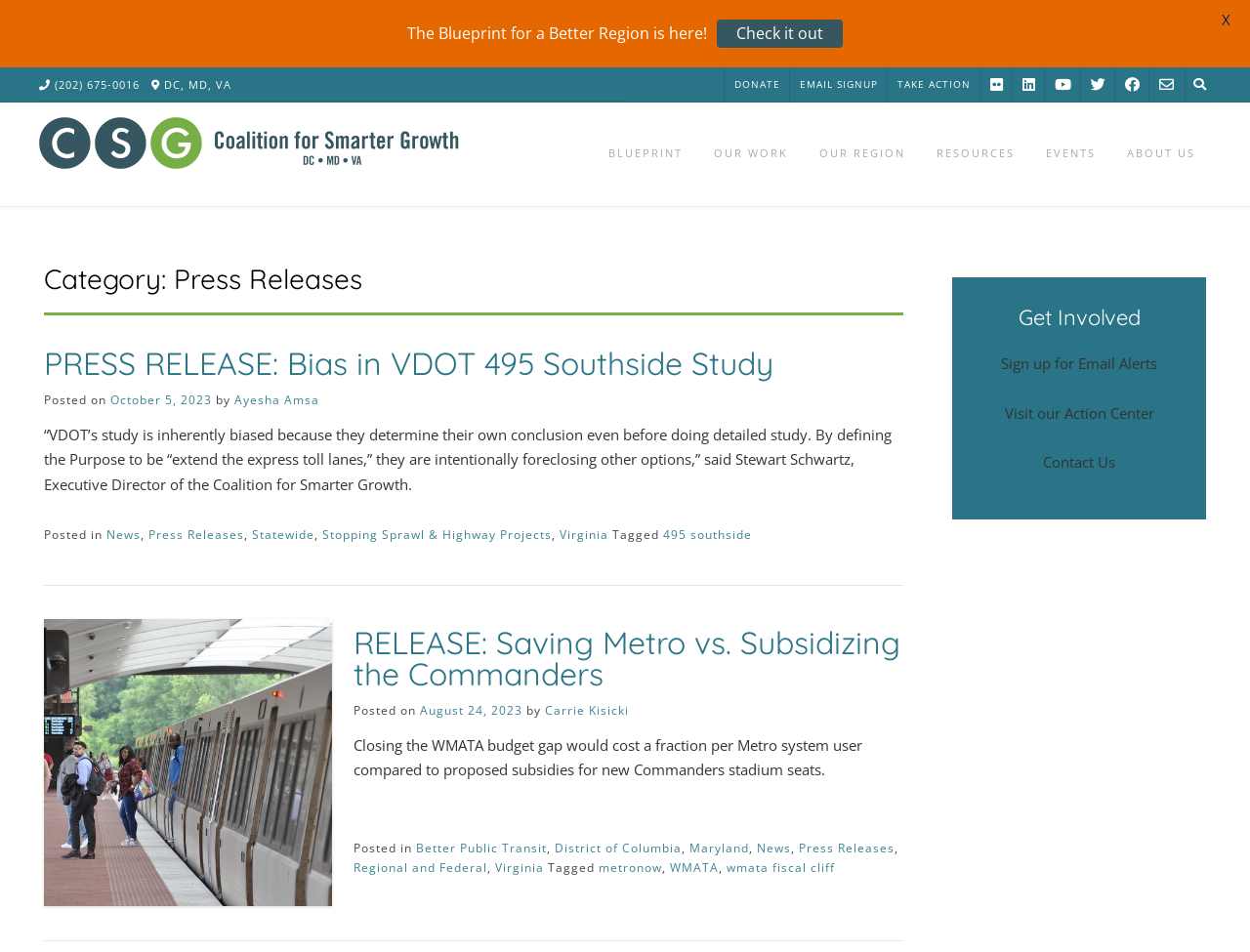Using the elements shown in the image, answer the question comprehensively: What is the category of the first press release?

I found the category of the first press release by looking at the heading element with text 'Category: Press Releases' located in the HeaderAsNonLandmark element with bounding box coordinates [0.035, 0.279, 0.723, 0.331].